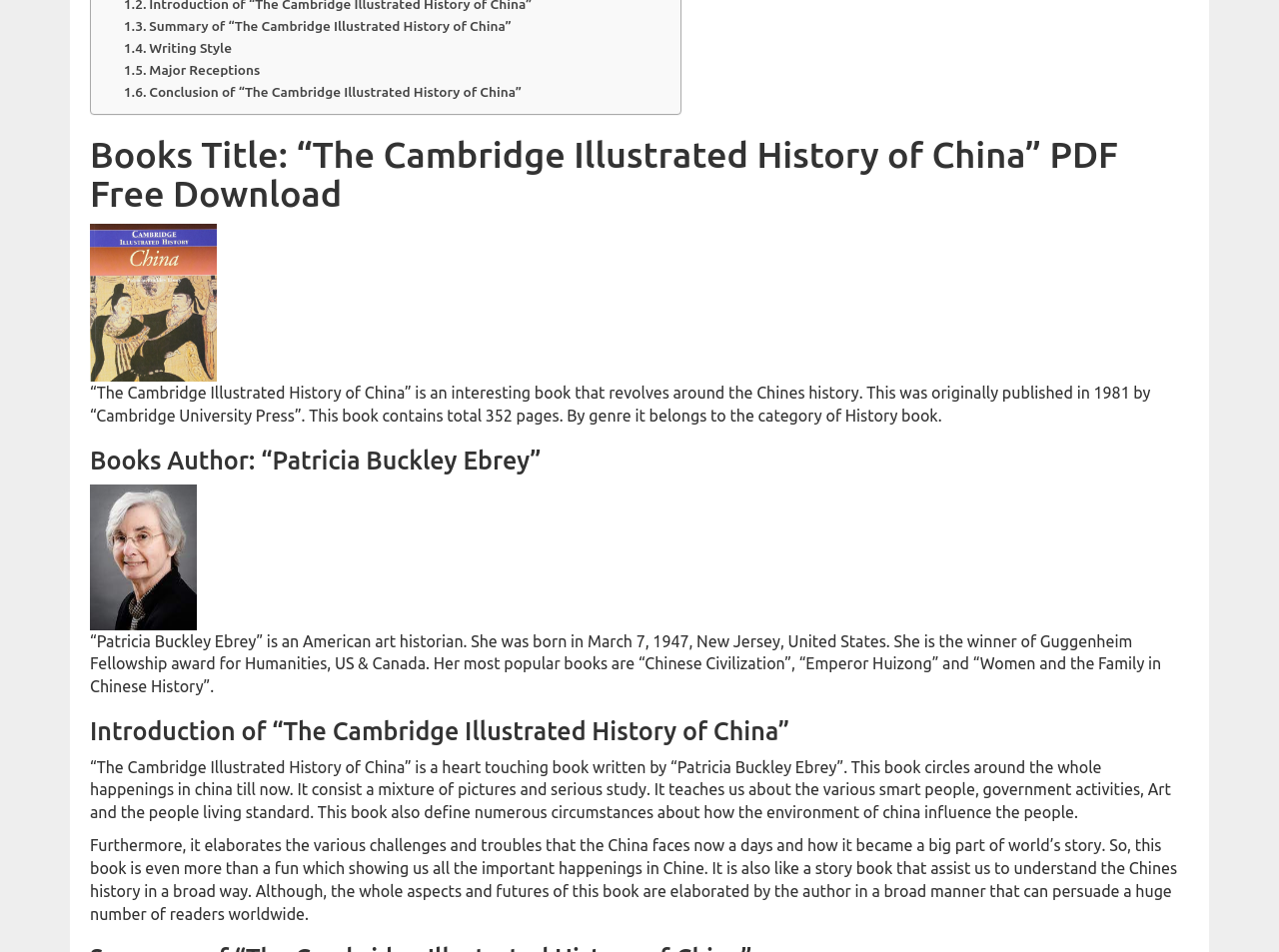Bounding box coordinates are specified in the format (top-left x, top-left y, bottom-right x, bottom-right y). All values are floating point numbers bounded between 0 and 1. Please provide the bounding box coordinate of the region this sentence describes: Major Receptions

[0.097, 0.063, 0.203, 0.086]